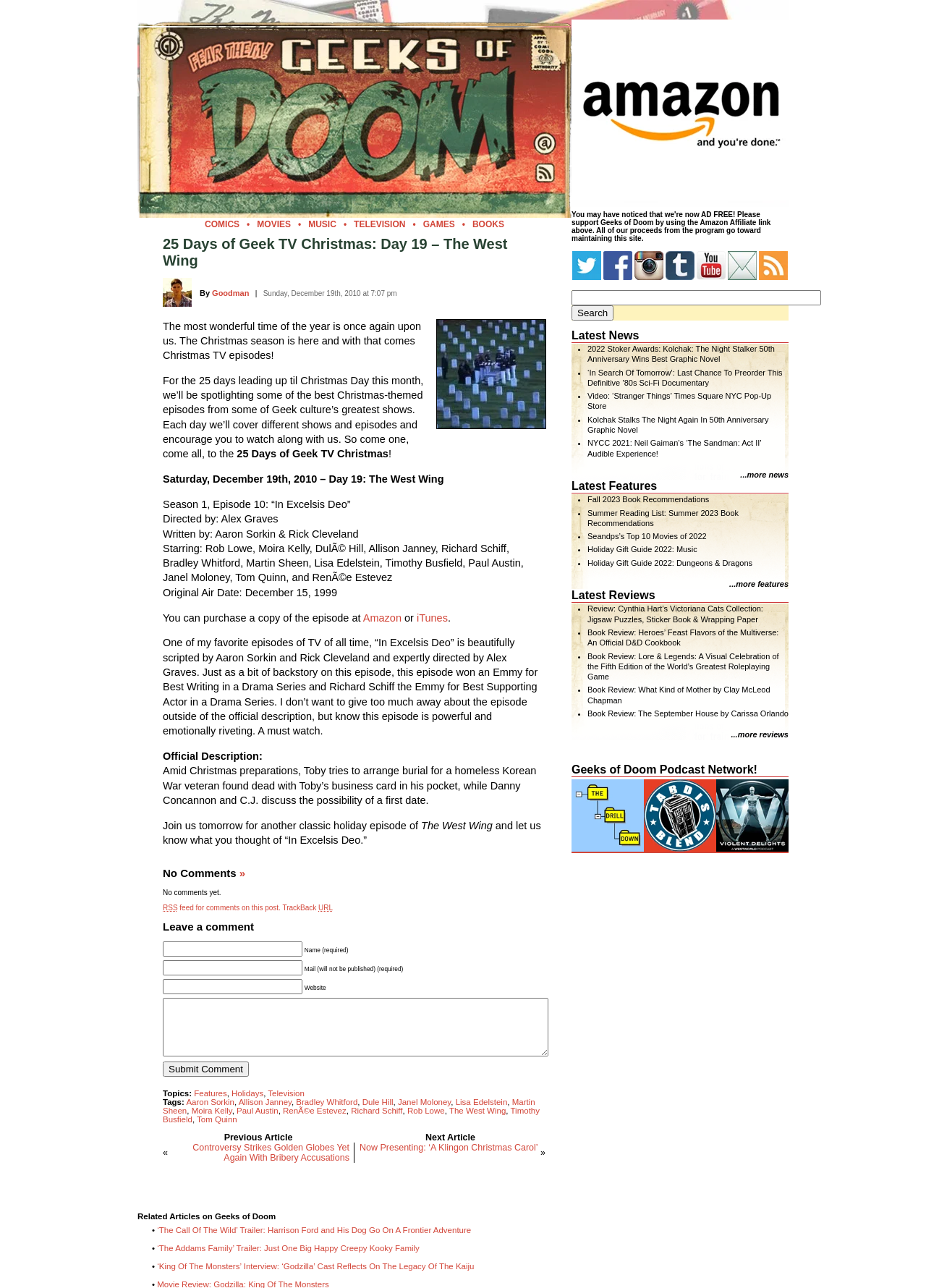Specify the bounding box coordinates of the area to click in order to execute this command: 'Click on the 'COMICS' link'. The coordinates should consist of four float numbers ranging from 0 to 1, and should be formatted as [left, top, right, bottom].

[0.221, 0.17, 0.259, 0.178]